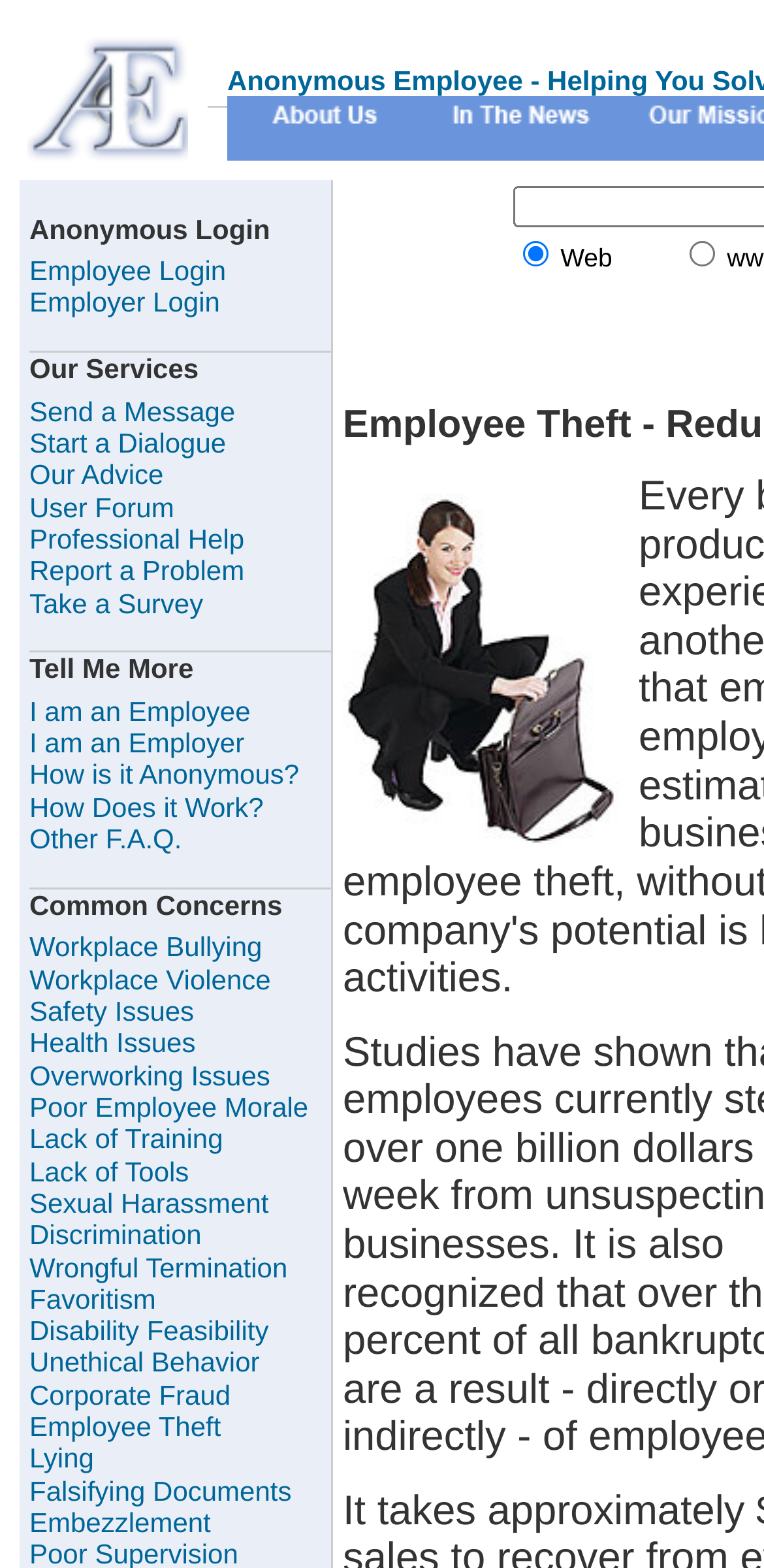Please identify the bounding box coordinates of the clickable element to fulfill the following instruction: "Send a Message". The coordinates should be four float numbers between 0 and 1, i.e., [left, top, right, bottom].

[0.038, 0.246, 0.433, 0.272]